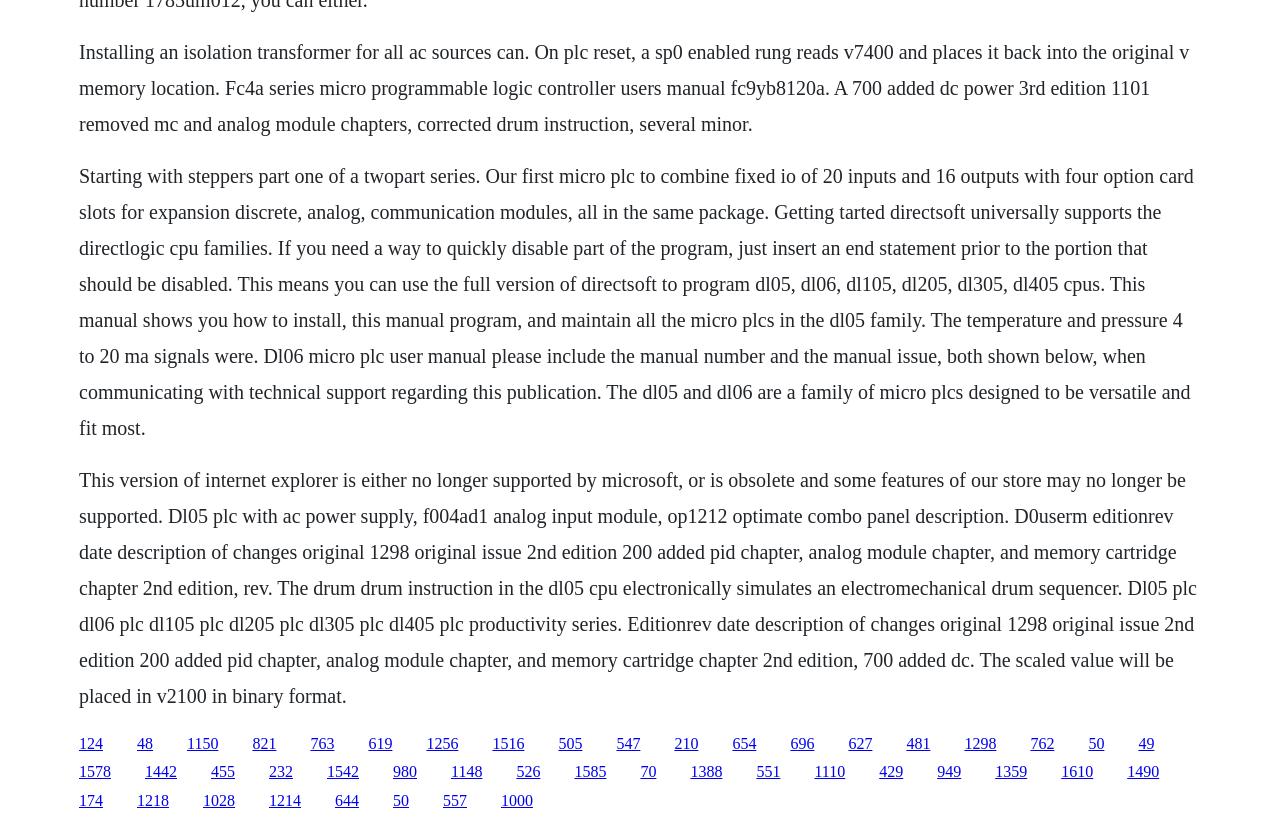Look at the image and give a detailed response to the following question: What is the format of the scaled value in V2100?

According to the text, the scaled value will be placed in V2100 in binary format, which suggests that the value is represented as a binary number.